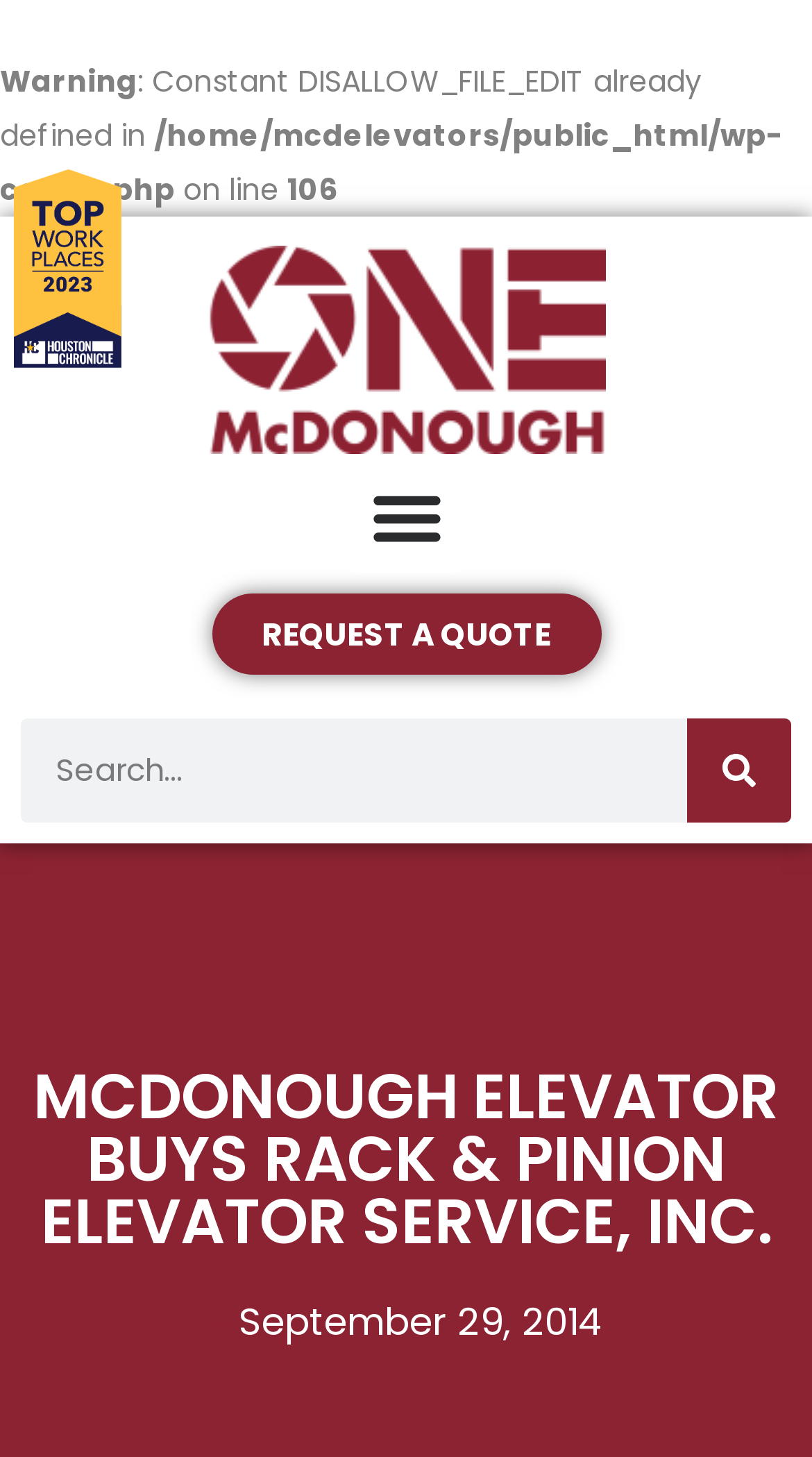What is the name of the button that toggles the menu?
Based on the screenshot, provide a one-word or short-phrase response.

Menu Toggle